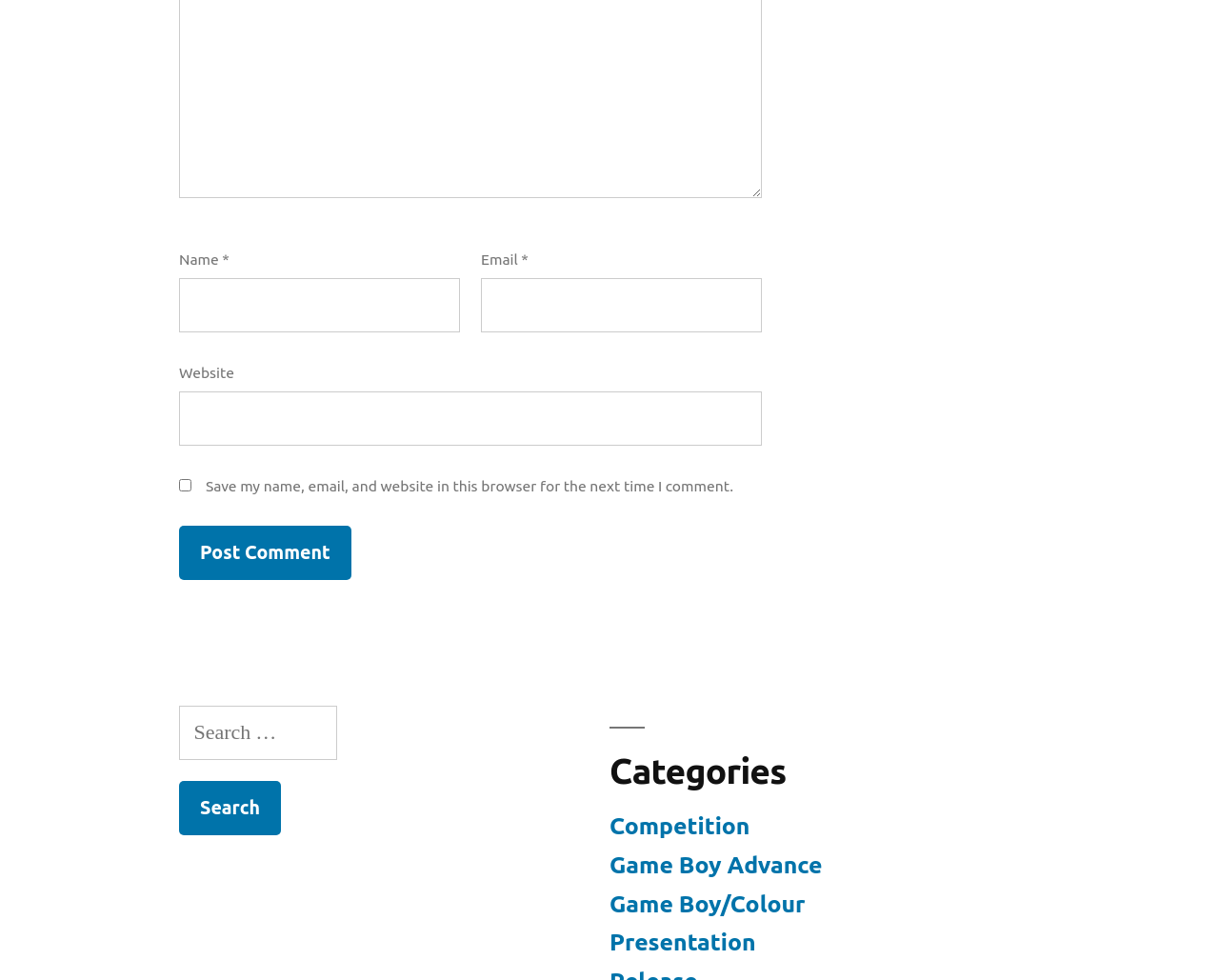Return the bounding box coordinates of the UI element that corresponds to this description: "Presentation". The coordinates must be given as four float numbers in the range of 0 and 1, [left, top, right, bottom].

[0.5, 0.948, 0.62, 0.975]